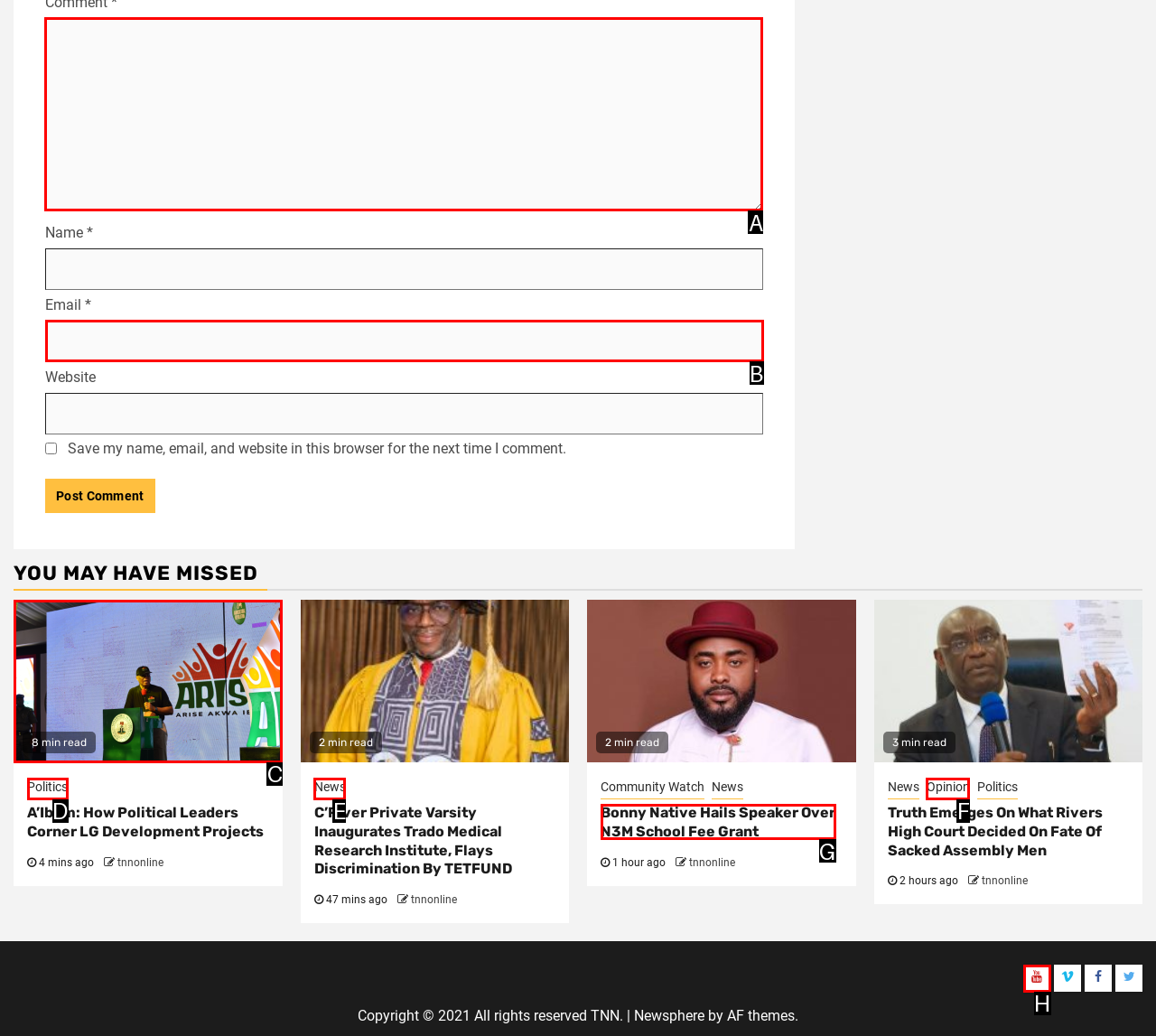Select the letter of the UI element you need to click on to fulfill this task: Enter a comment. Write down the letter only.

A